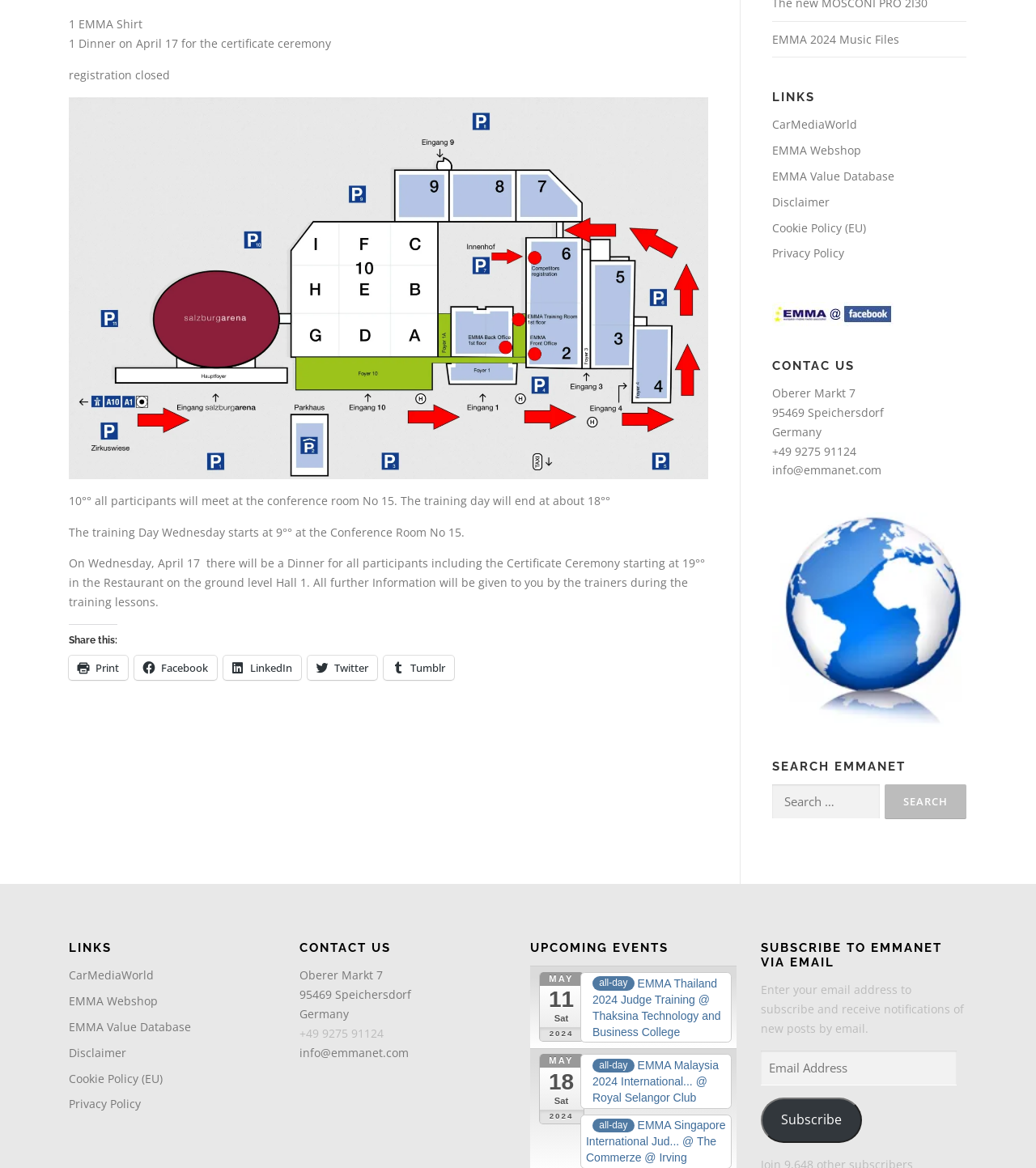Show the bounding box coordinates for the HTML element described as: "Privacy Policy".

[0.066, 0.939, 0.136, 0.952]